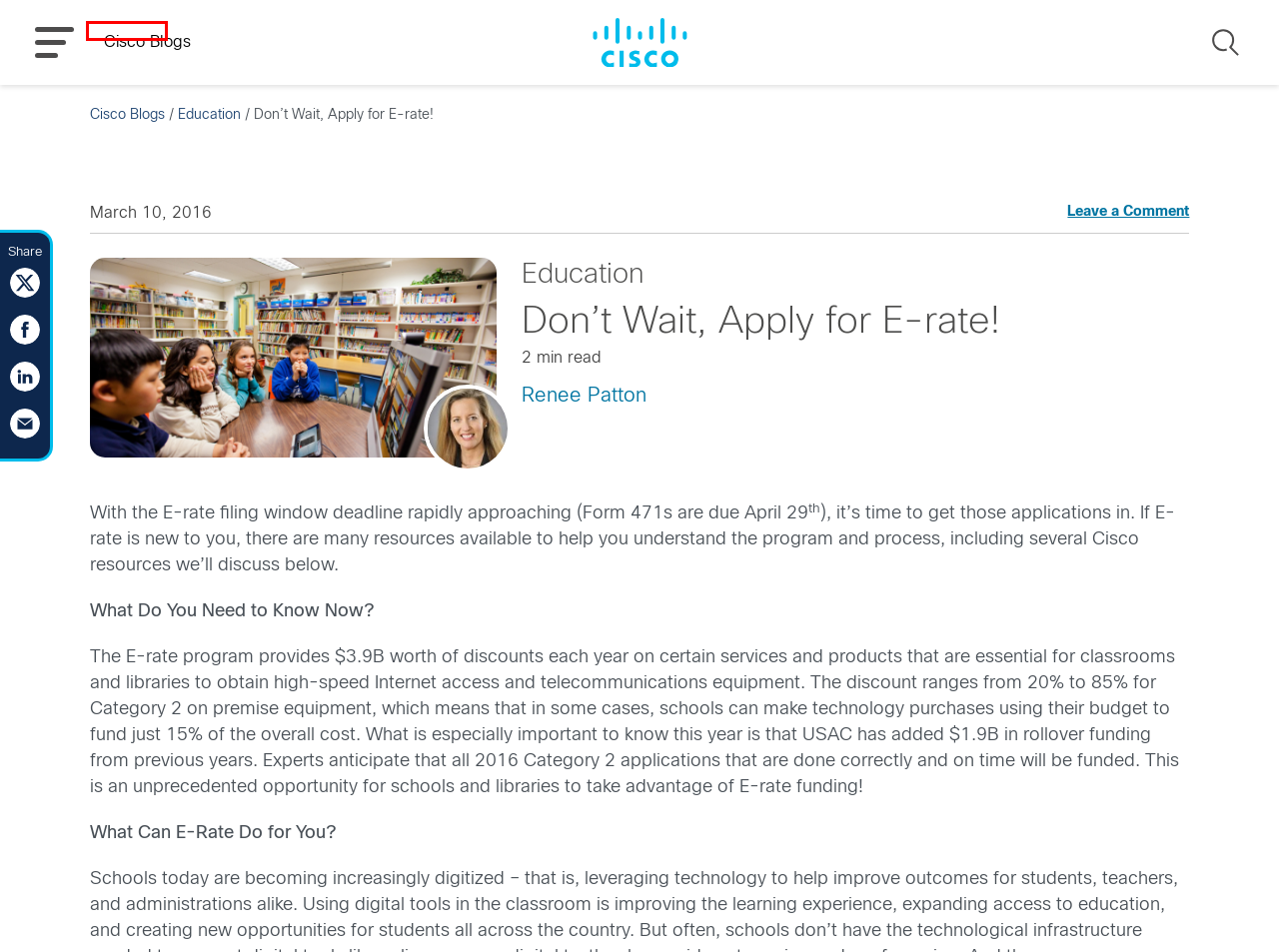You are given a screenshot of a webpage within which there is a red rectangle bounding box. Please choose the best webpage description that matches the new webpage after clicking the selected element in the bounding box. Here are the options:
A. Education - Cisco Blogs
B. Renee Patton
C. E-Rate - Universal Service Administrative Company
D. k-12 education - Cisco Blogs
E. public funding - Cisco Blogs
F. Cisco Blogs
G. Cisco Online Privacy Statement - Cisco
H. digital learning - Cisco Blogs

F